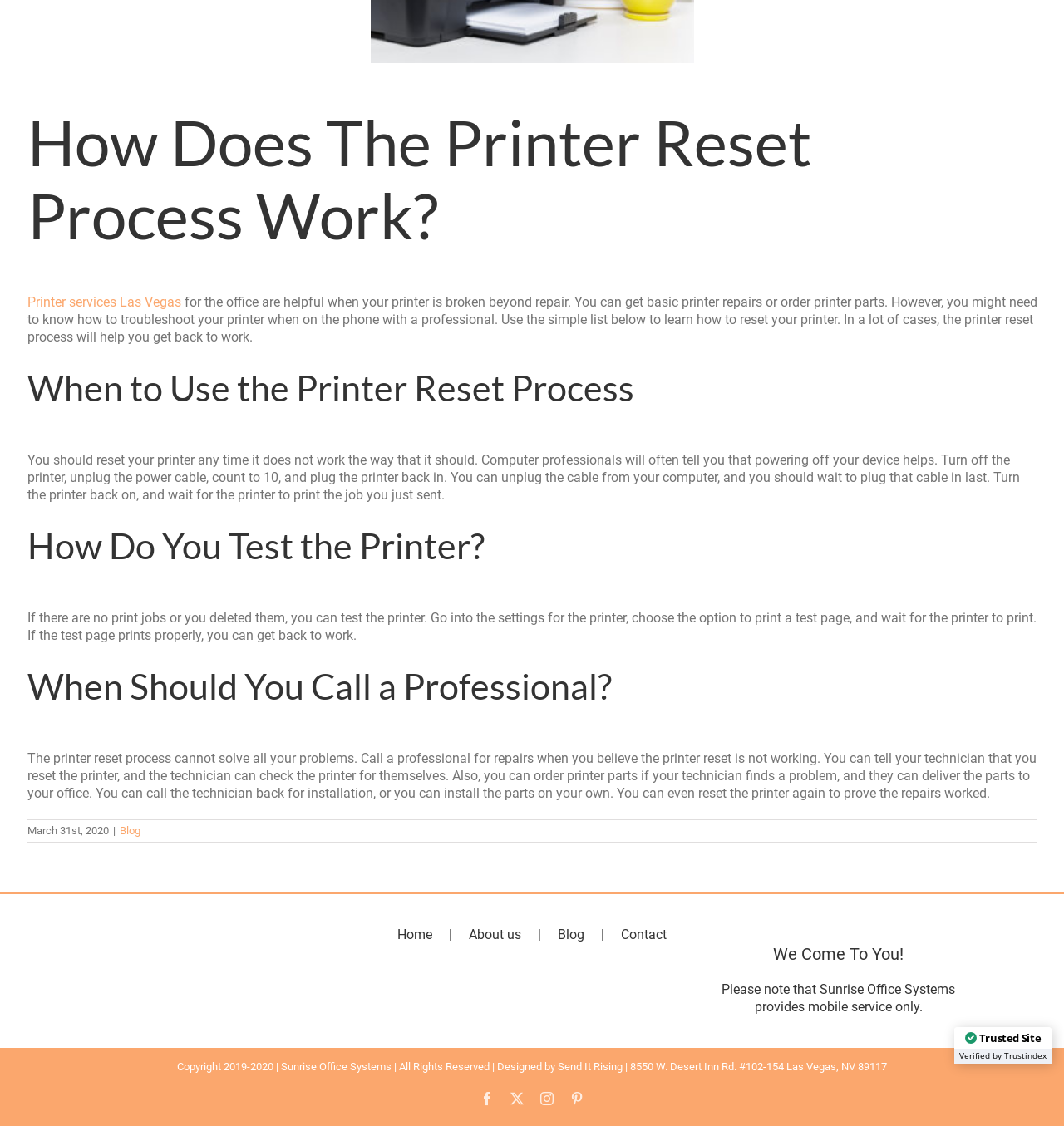Identify the bounding box coordinates of the element to click to follow this instruction: 'Click the 'Send It Rising' link'. Ensure the coordinates are four float values between 0 and 1, provided as [left, top, right, bottom].

[0.524, 0.942, 0.585, 0.953]